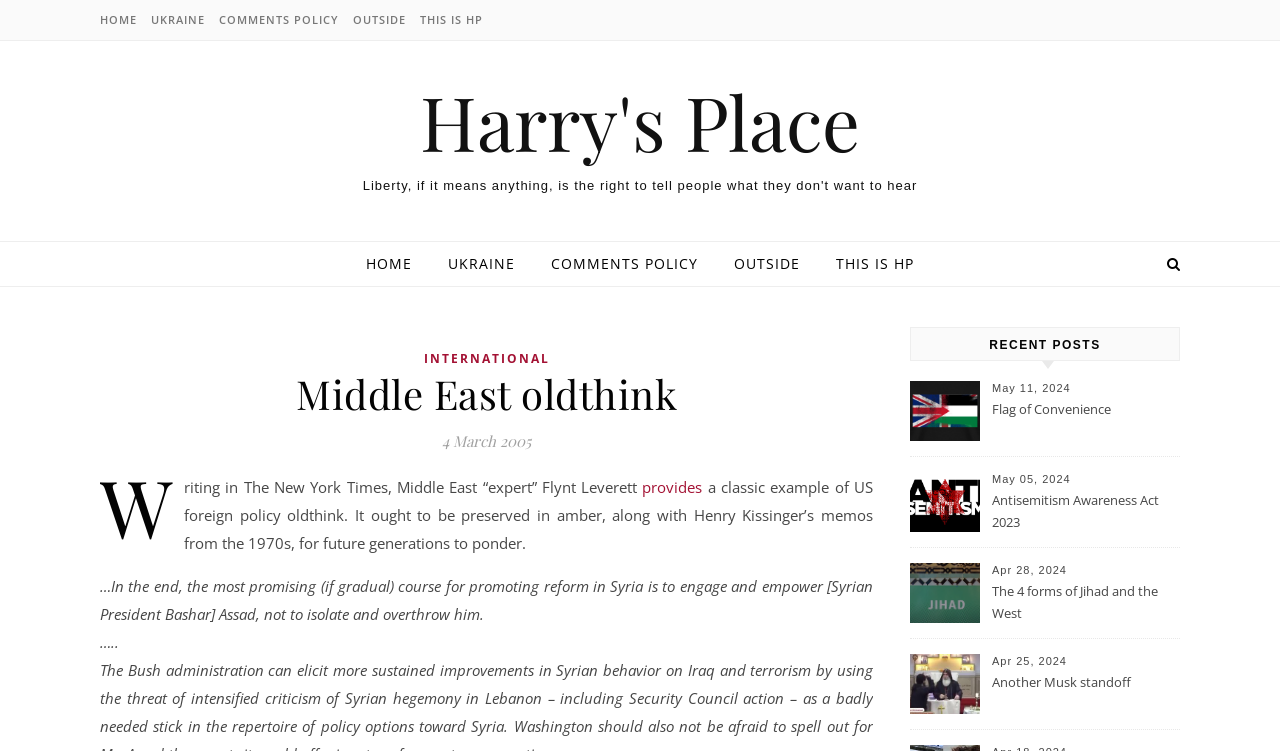How many recent posts are listed?
Observe the image and answer the question with a one-word or short phrase response.

4